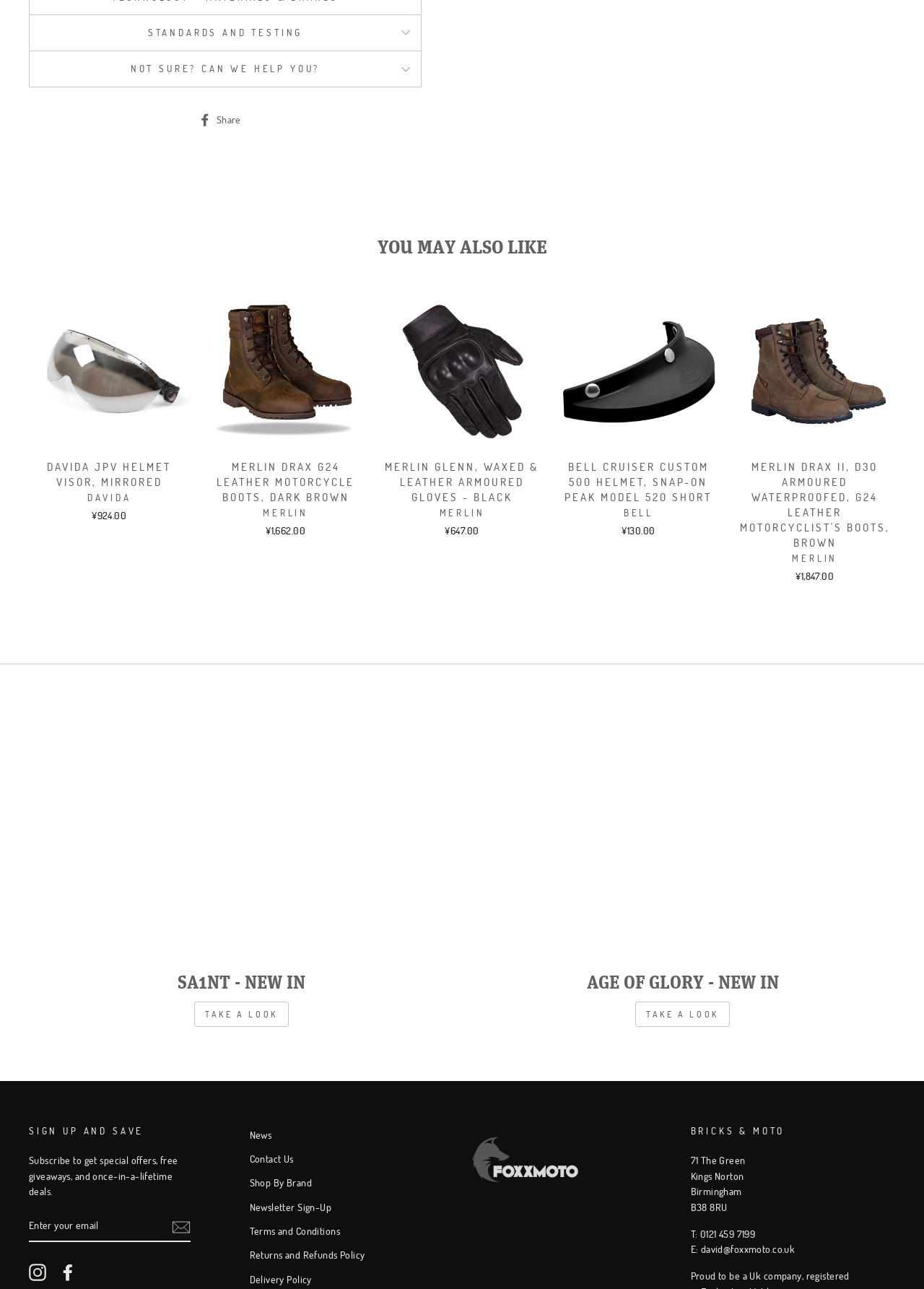Identify the bounding box coordinates of the region that needs to be clicked to carry out this instruction: "Quick view DAVIDA JPV HELMET VISOR". Provide these coordinates as four float numbers ranging from 0 to 1, i.e., [left, top, right, bottom].

[0.031, 0.226, 0.205, 0.409]